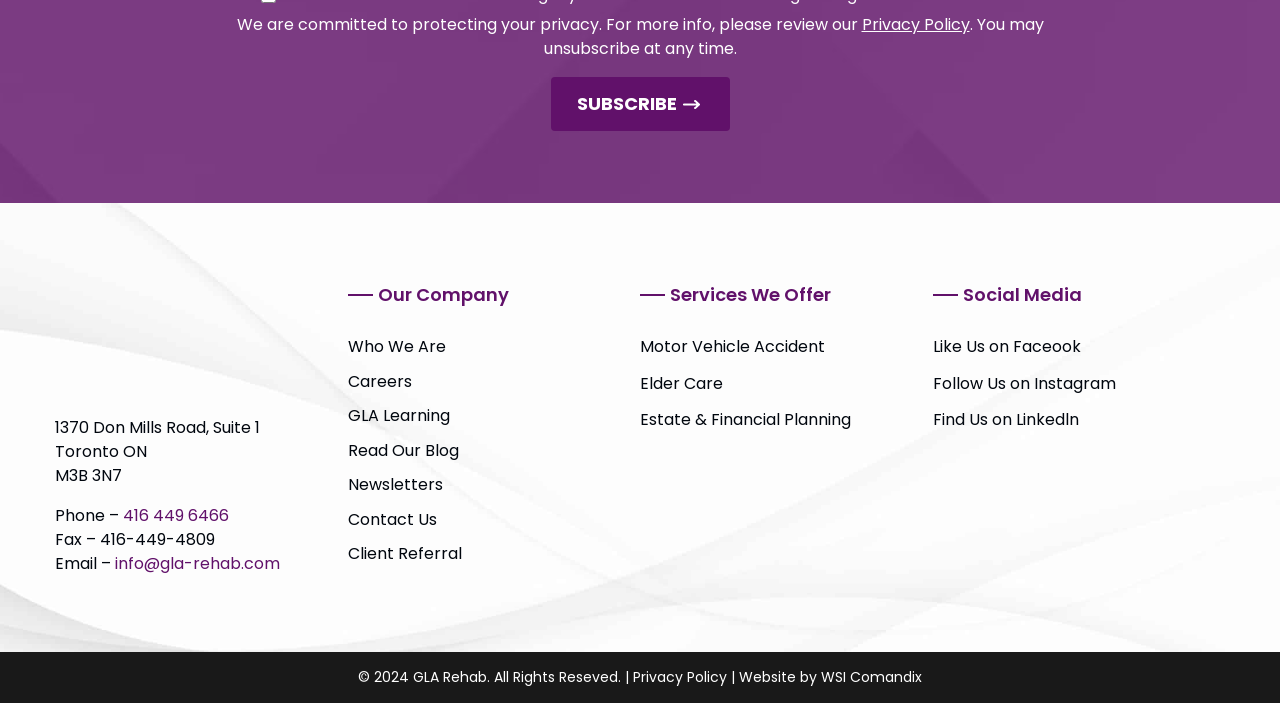Please reply with a single word or brief phrase to the question: 
What is the company's address?

1370 Don Mills Road, Suite 1, Toronto ON M3B 3N7